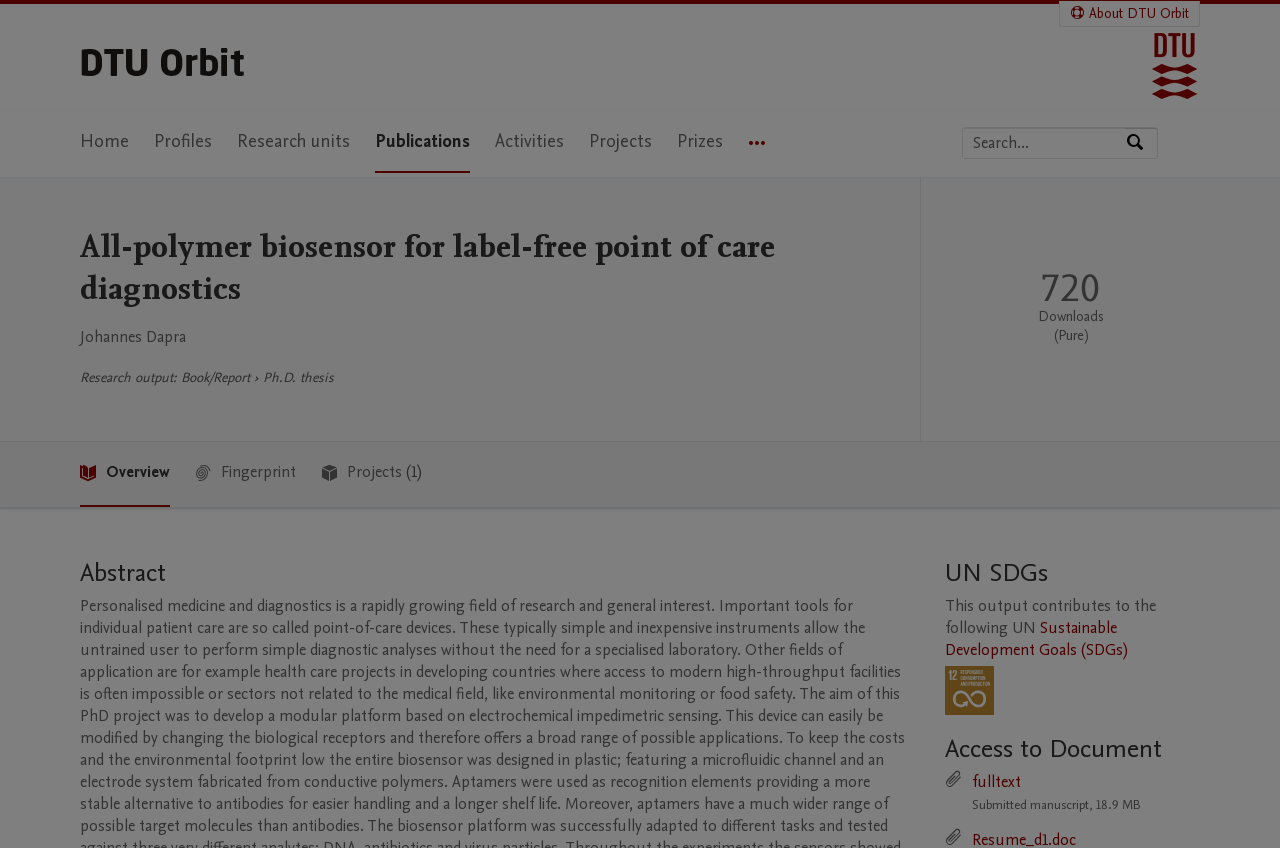What is the size of the submitted manuscript?
Can you offer a detailed and complete answer to this question?

I examined the section about access to the document and found the text 'Submitted manuscript, 18.9 MB'.